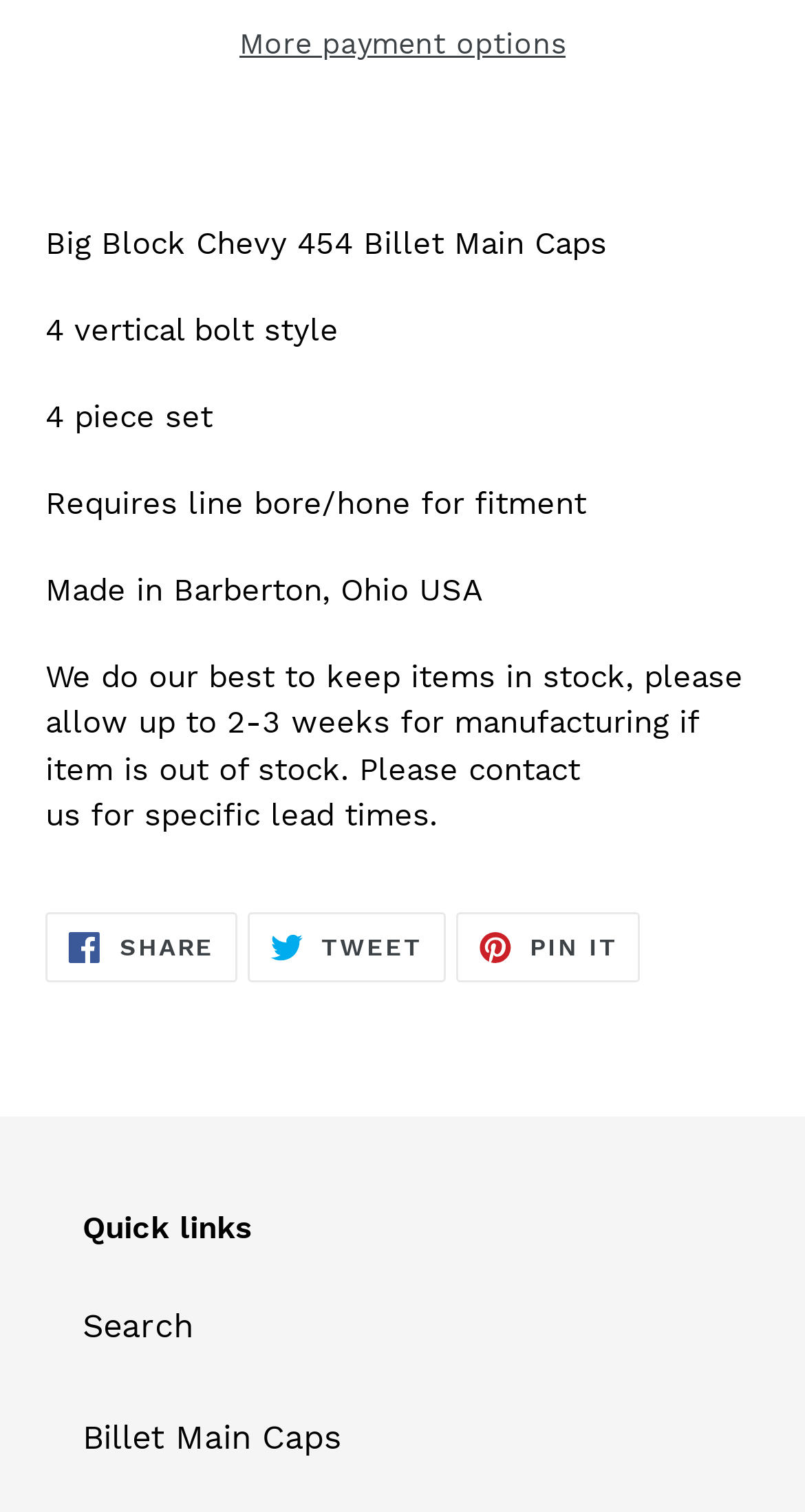How many quick links are available?
Using the image, elaborate on the answer with as much detail as possible.

I counted the number of link elements under the heading 'Quick links'. There are two such elements: 'Search' and 'Billet Main Caps'.